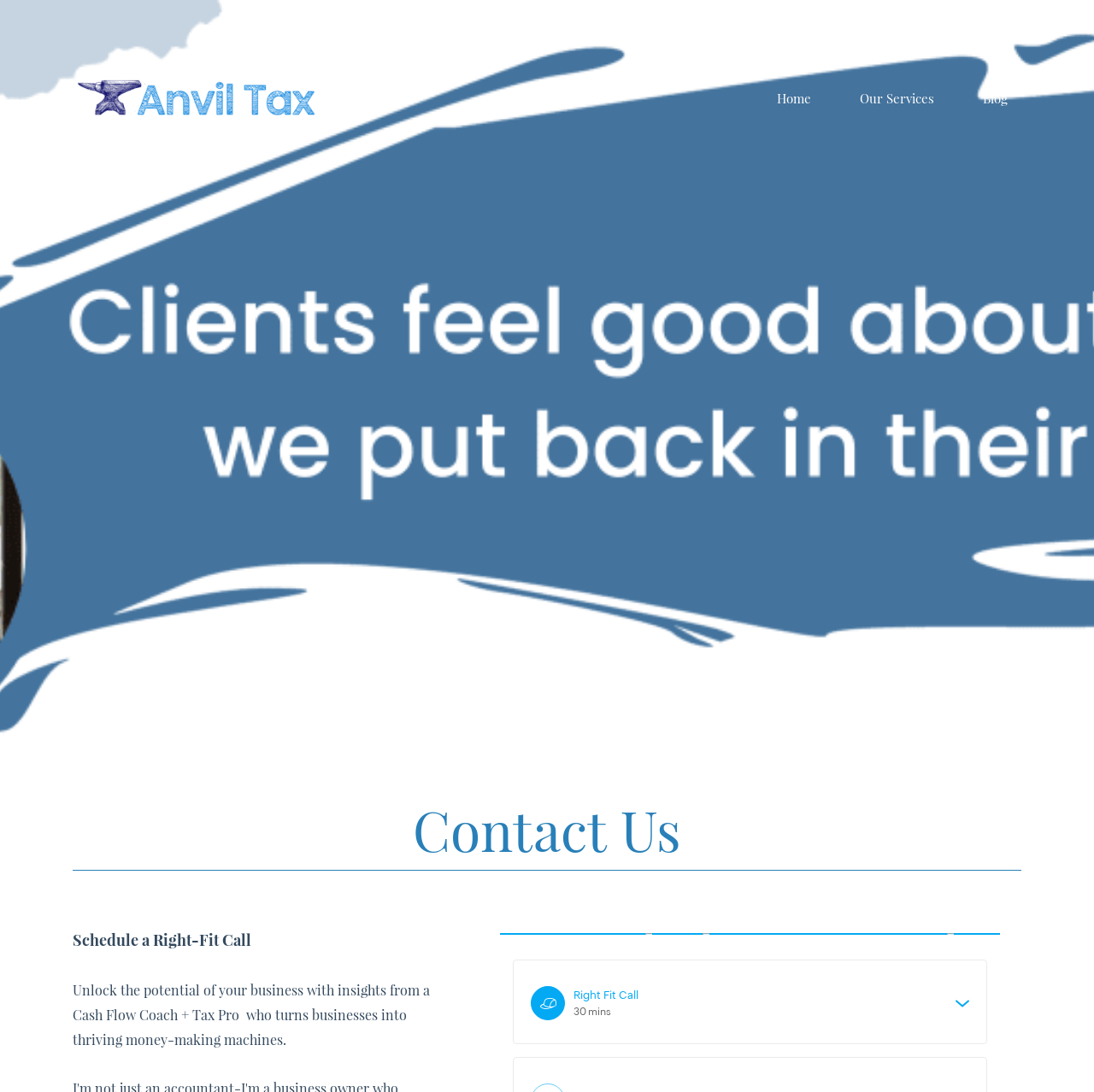Using the provided description Blog, find the bounding box coordinates for the UI element. Provide the coordinates in (top-left x, top-left y, bottom-right x, bottom-right y) format, ensuring all values are between 0 and 1.

[0.886, 0.078, 0.934, 0.102]